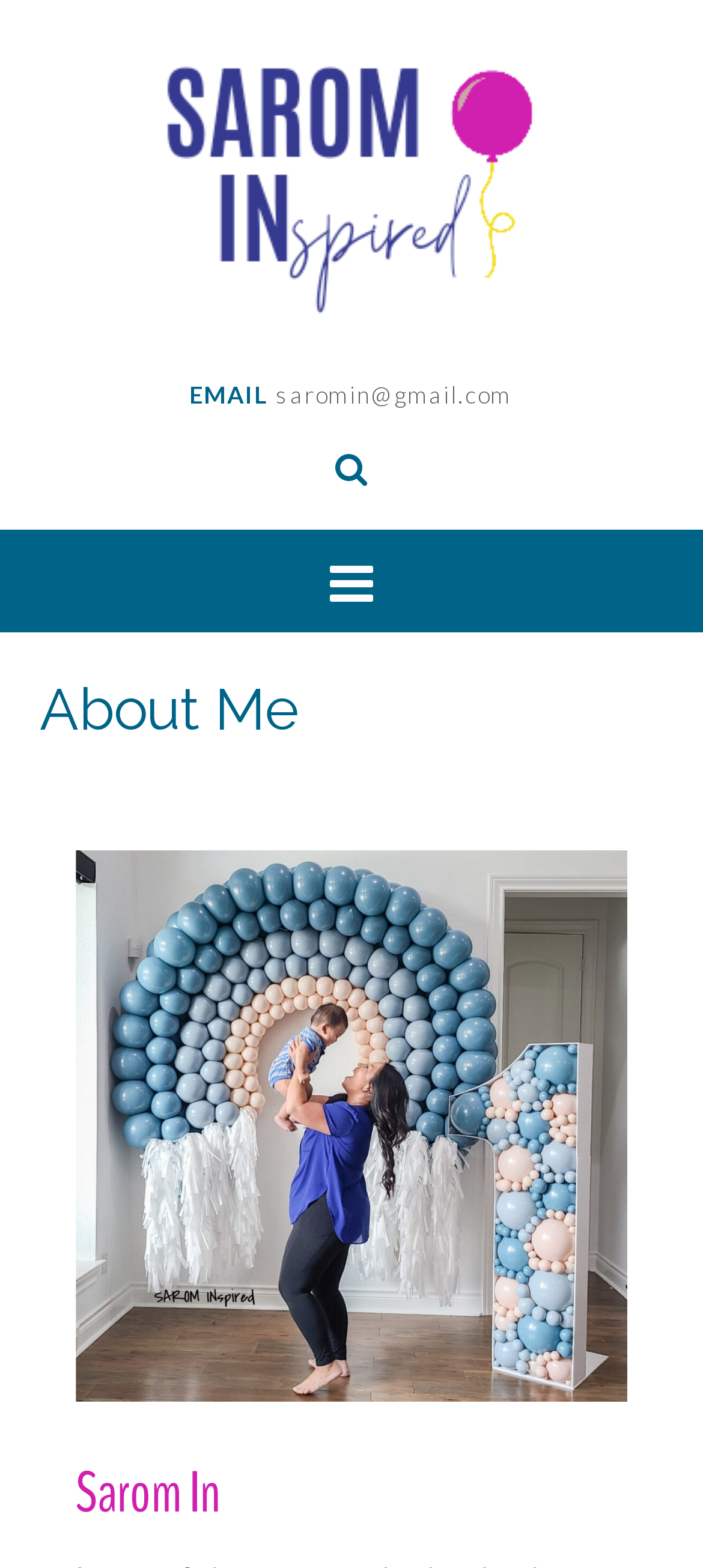Given the description: "title="SAROM INspired"", determine the bounding box coordinates of the UI element. The coordinates should be formatted as four float numbers between 0 and 1, [left, top, right, bottom].

[0.056, 0.031, 0.944, 0.203]